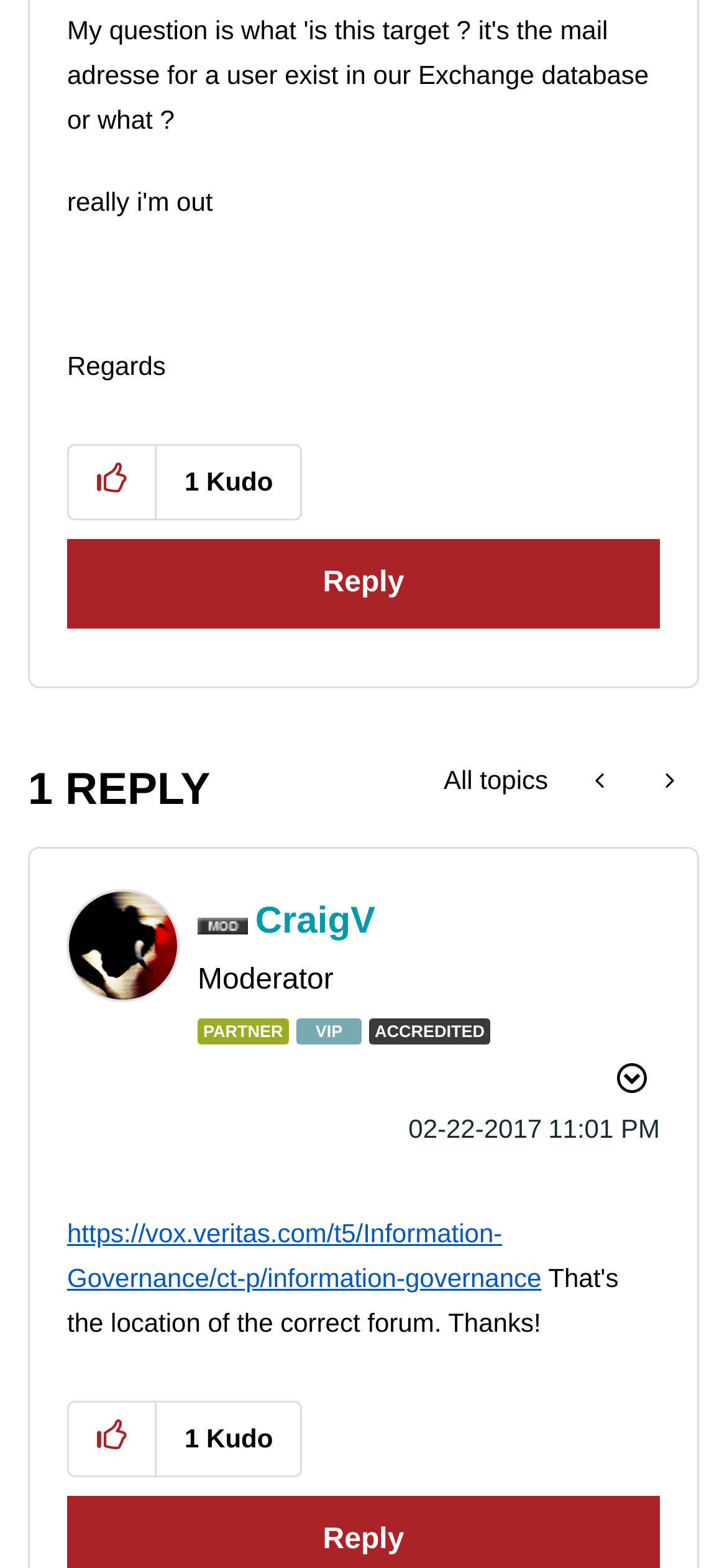Can you identify the bounding box coordinates of the clickable region needed to carry out this instruction: 'Reply to this post'? The coordinates should be four float numbers within the range of 0 to 1, stated as [left, top, right, bottom].

[0.092, 0.344, 0.908, 0.401]